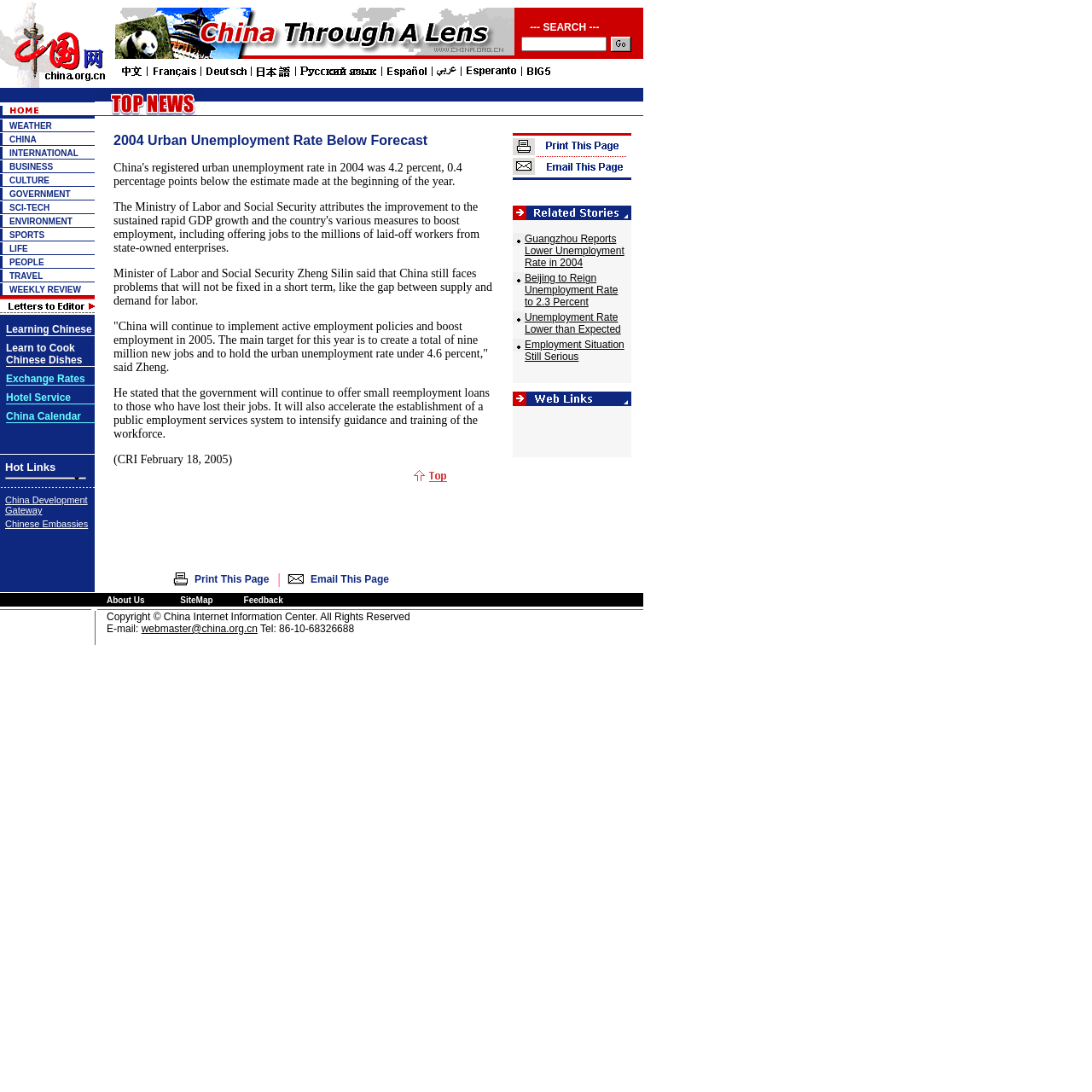Provide the bounding box coordinates of the HTML element described by the text: "Employment Situation Still Serious". The coordinates should be in the format [left, top, right, bottom] with values between 0 and 1.

[0.48, 0.31, 0.572, 0.332]